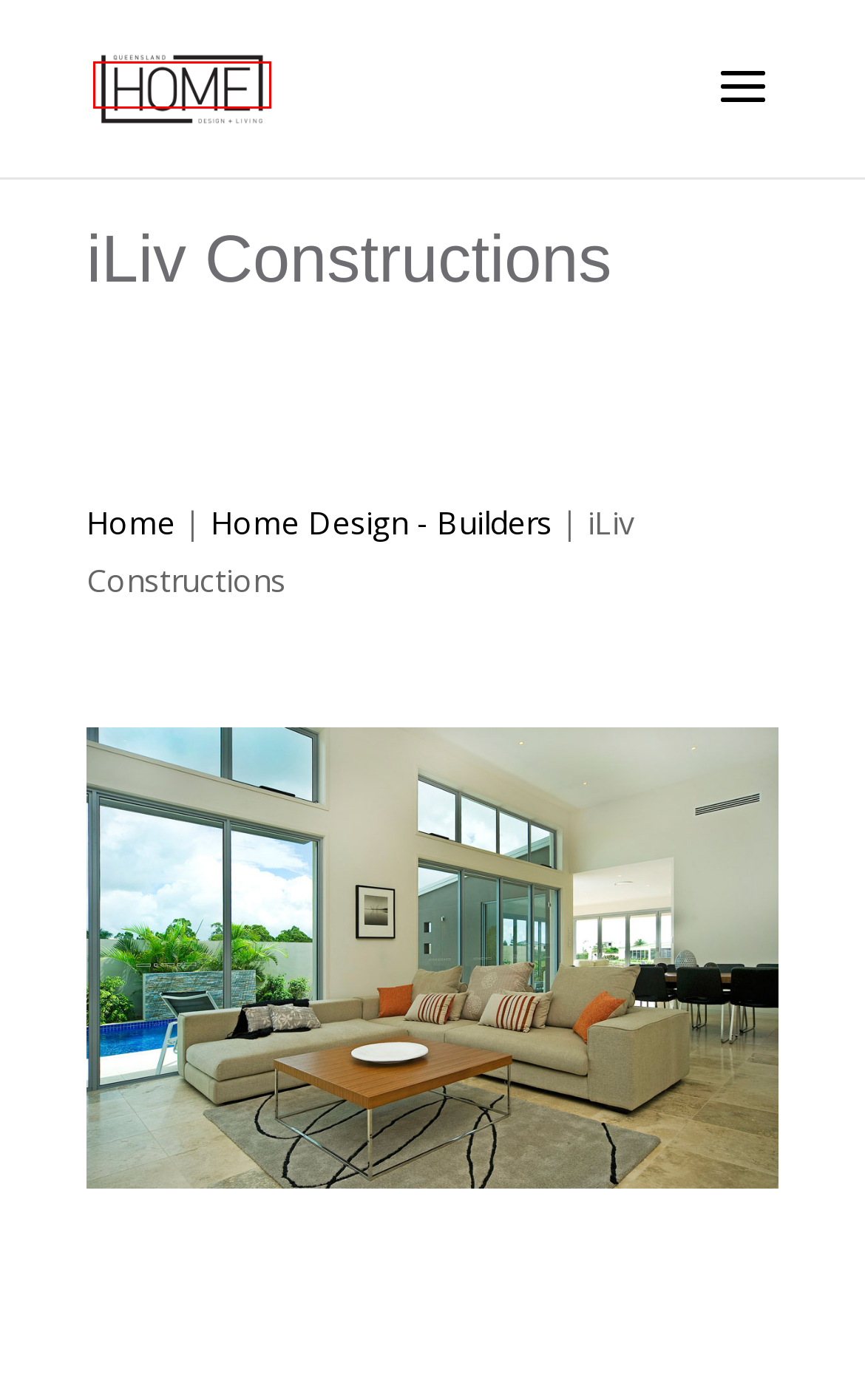Look at the screenshot of a webpage where a red rectangle bounding box is present. Choose the webpage description that best describes the new webpage after clicking the element inside the red bounding box. Here are the candidates:
A. industry news Archives - Queensland Home Design and Living
B. extensions Archives - Queensland Home Design and Living
C. Home Design - Builders Archives - Queensland Home Design and Living
D. Sunshine Coast Builder Archives - Queensland Home Design and Living
E. design Archives - Queensland Home Design and Living
F. home builders Archives - Queensland Home Design and Living
G. QLD Construction Archives - Queensland Home Design and Living
H. Queensland Home Design and Living | UMG Magazines

H